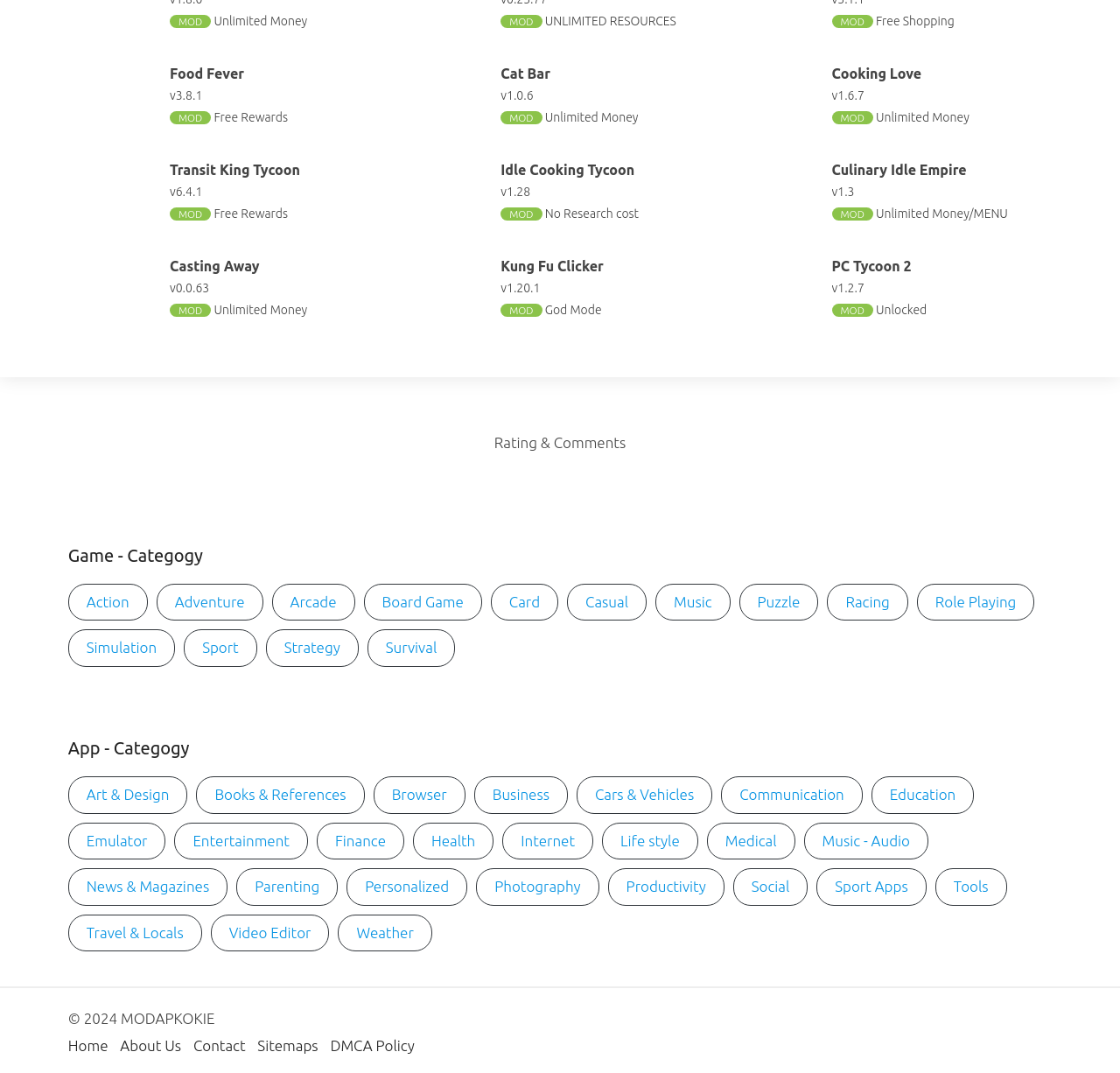Find the bounding box of the UI element described as follows: "Beef Order – Online Form".

None